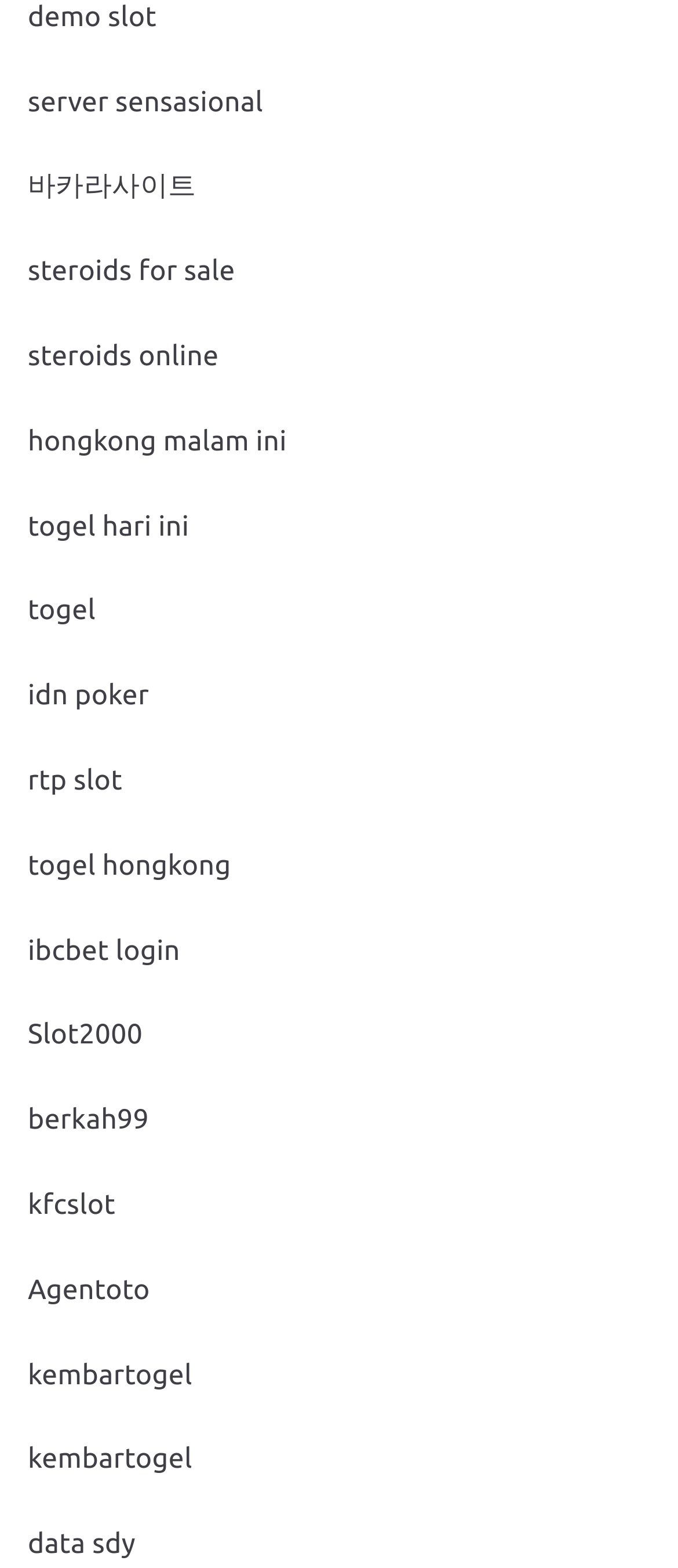Please locate the bounding box coordinates of the element that should be clicked to achieve the given instruction: "go to steroids for sale".

[0.041, 0.163, 0.347, 0.183]